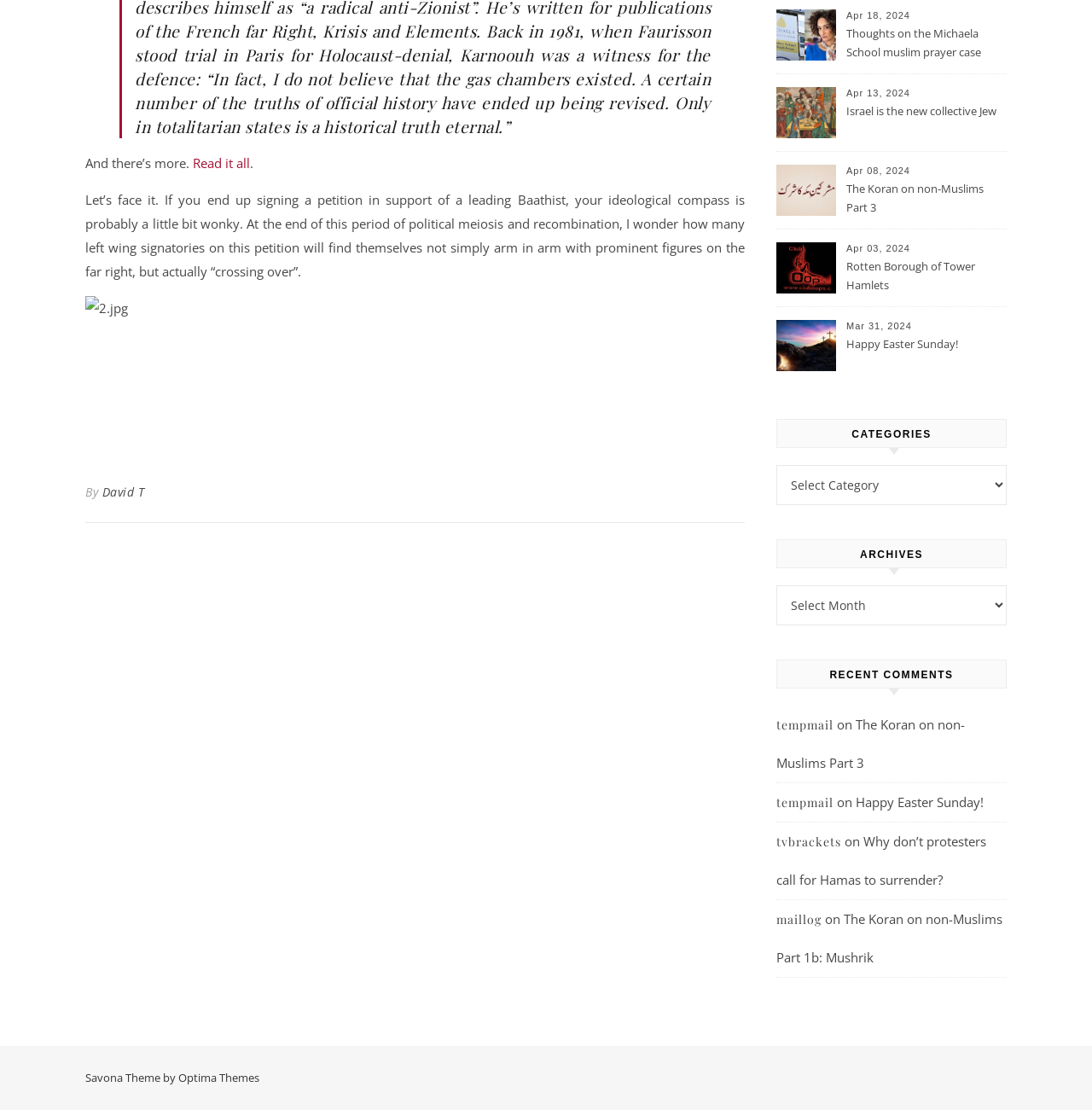Please identify the bounding box coordinates of where to click in order to follow the instruction: "Read the article 'Thoughts on the Michaela School muslim prayer case'".

[0.775, 0.022, 0.92, 0.057]